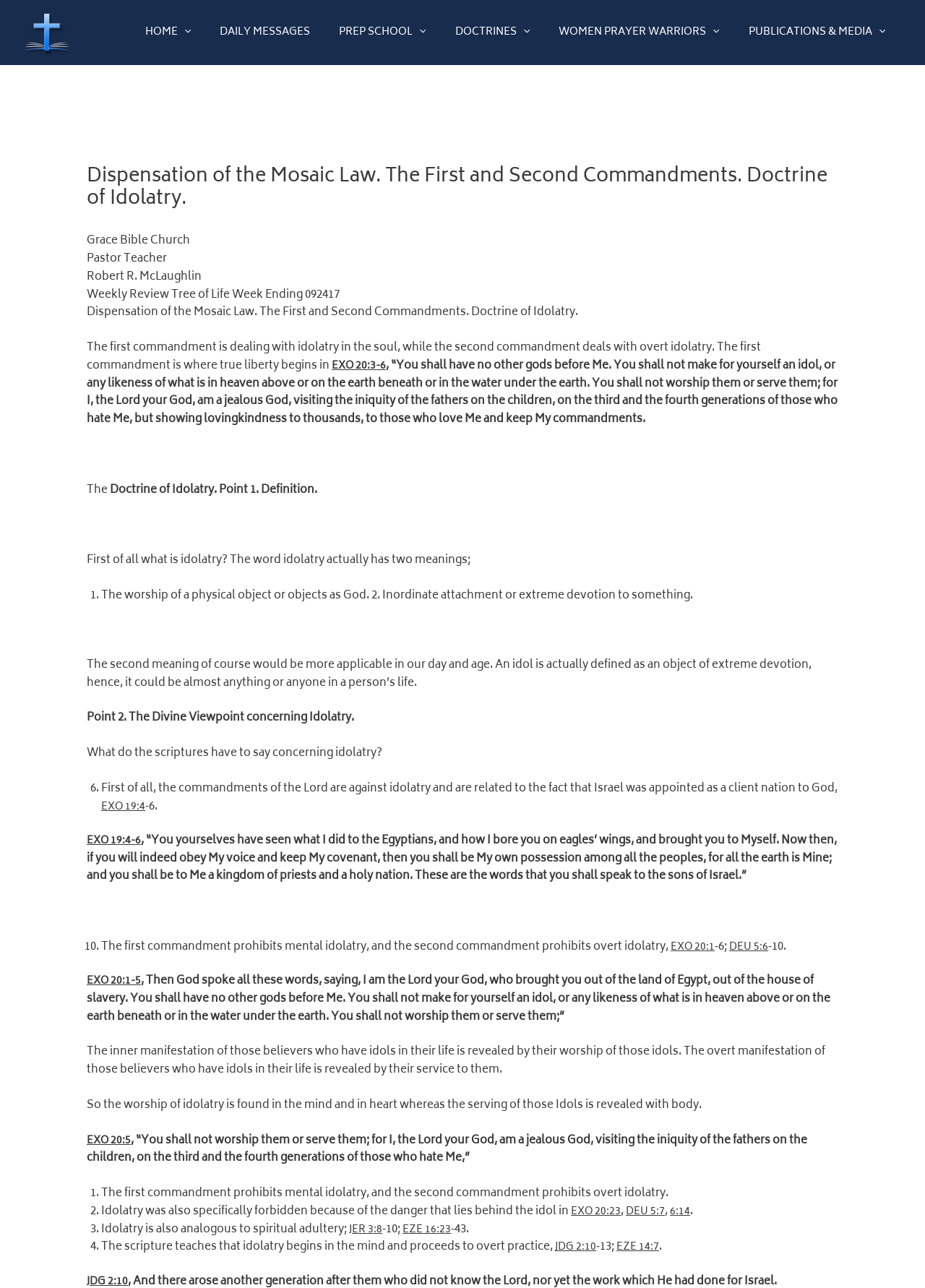Using details from the image, please answer the following question comprehensively:
Who is the pastor teacher?

The name of the pastor teacher can be found in the static text element 'Robert R. McLaughlin' located at the top of the webpage, which is part of the header section.